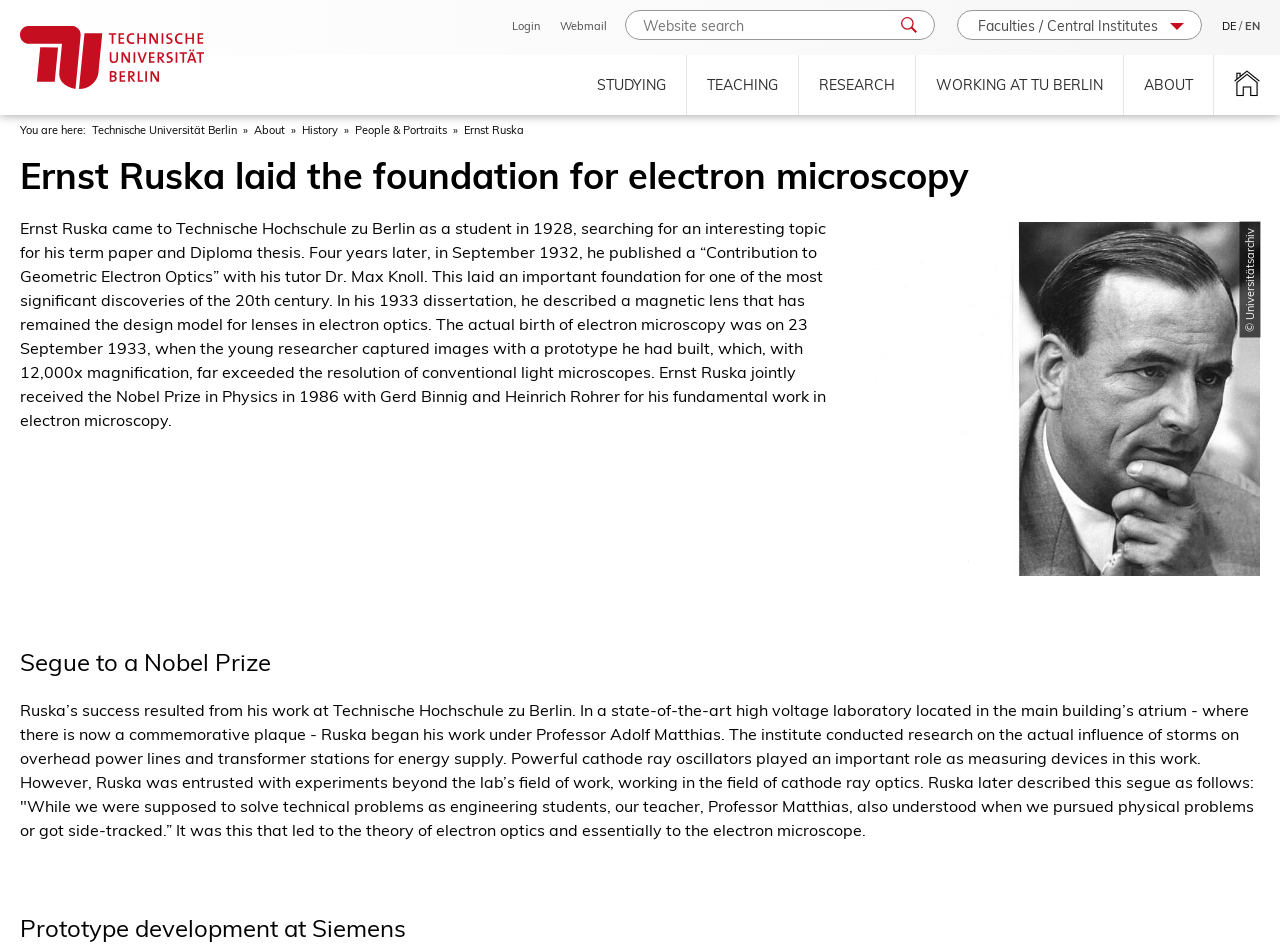Identify the bounding box coordinates for the region to click in order to carry out this instruction: "Visit TU Berlin website". Provide the coordinates using four float numbers between 0 and 1, formatted as [left, top, right, bottom].

[0.016, 0.027, 0.159, 0.094]